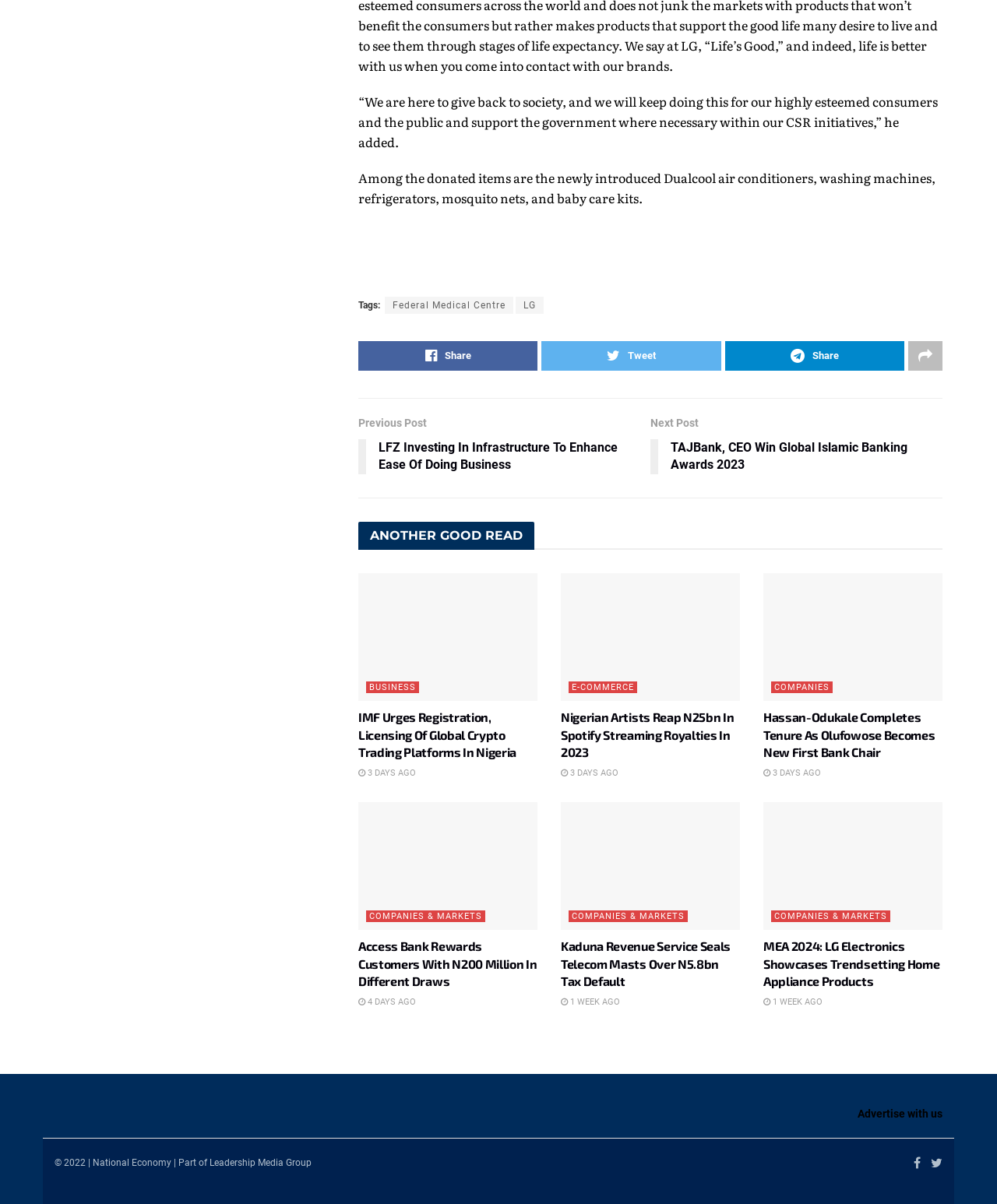Can you find the bounding box coordinates for the UI element given this description: "E-Commerce"? Provide the coordinates as four float numbers between 0 and 1: [left, top, right, bottom].

[0.57, 0.566, 0.639, 0.576]